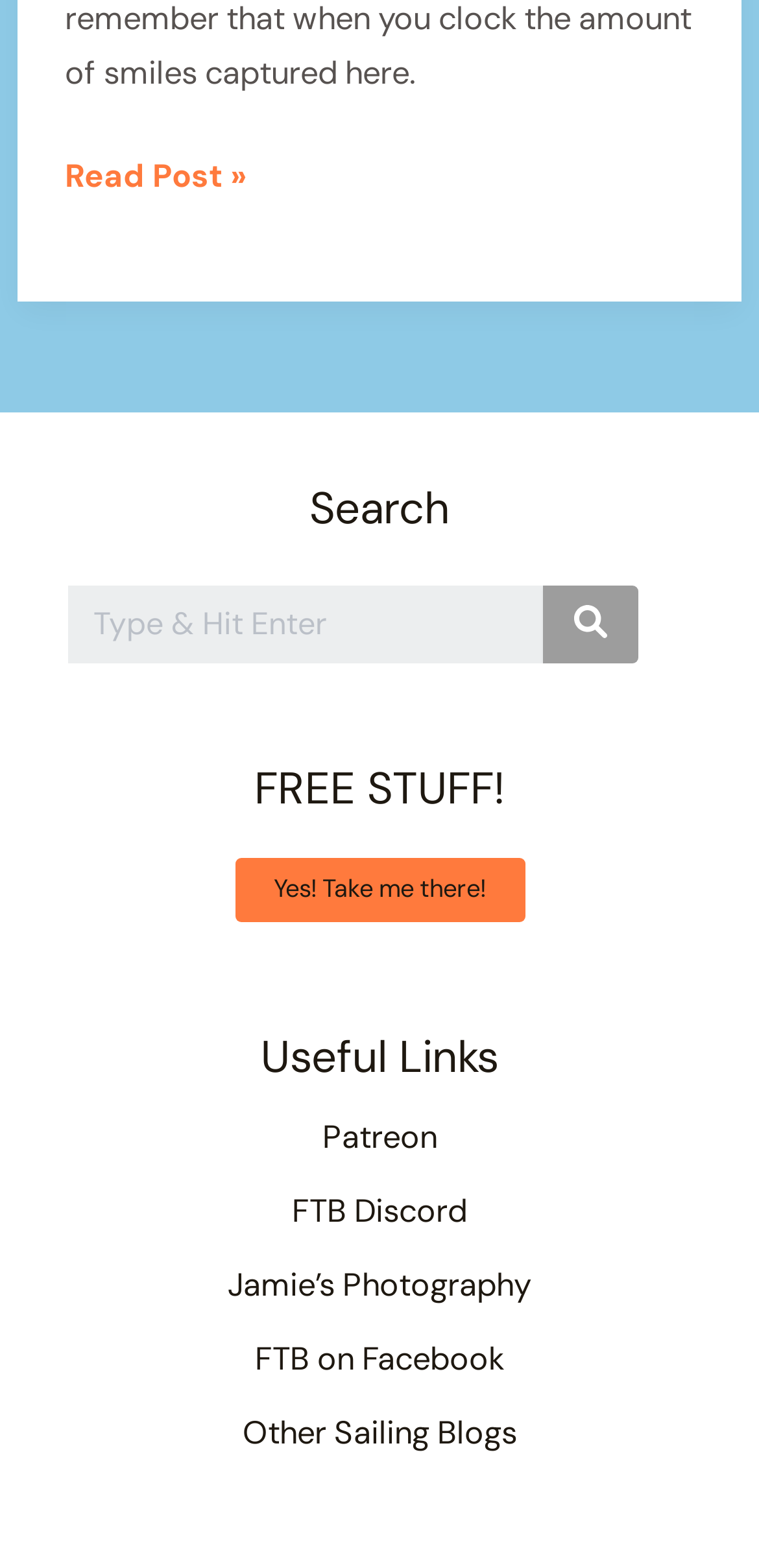Using the elements shown in the image, answer the question comprehensively: What is the purpose of the search box?

The search box is located within a tablist with a searchbox and a button, and it has a label 'Search'. This suggests that the purpose of the search box is to allow users to search for something on the website.